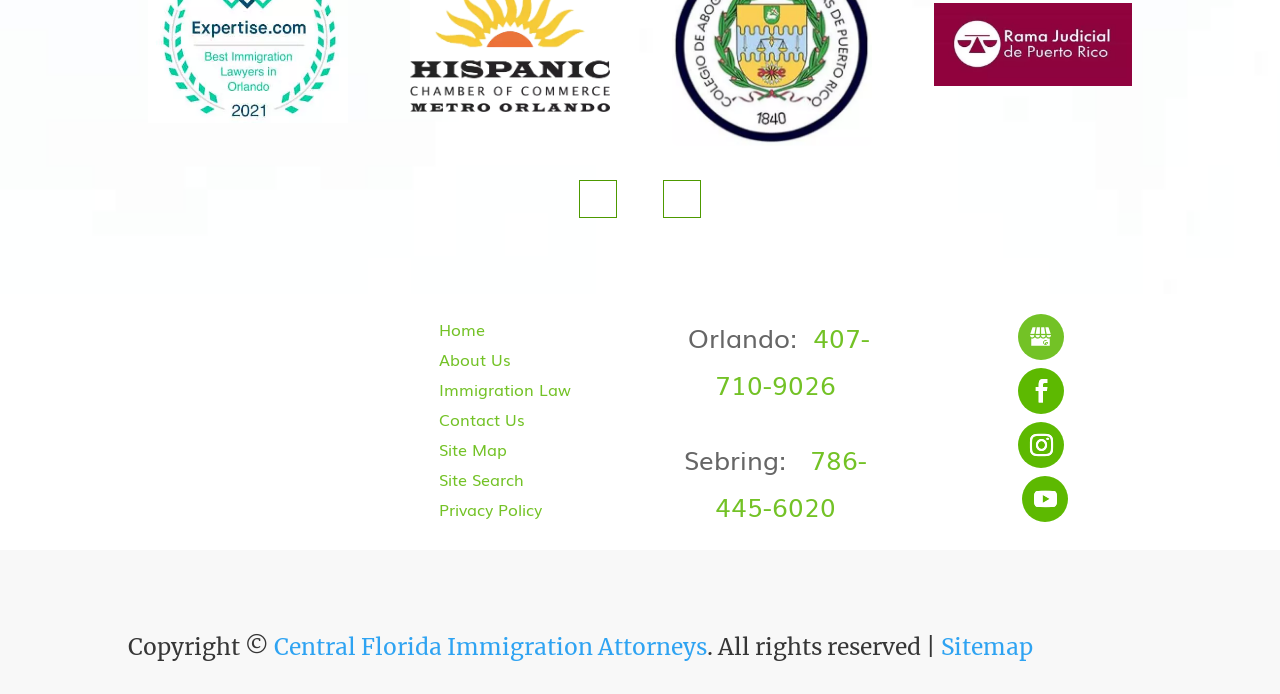Provide your answer in one word or a succinct phrase for the question: 
What is the copyright information?

Copyright © Central Florida Immigration Attorneys